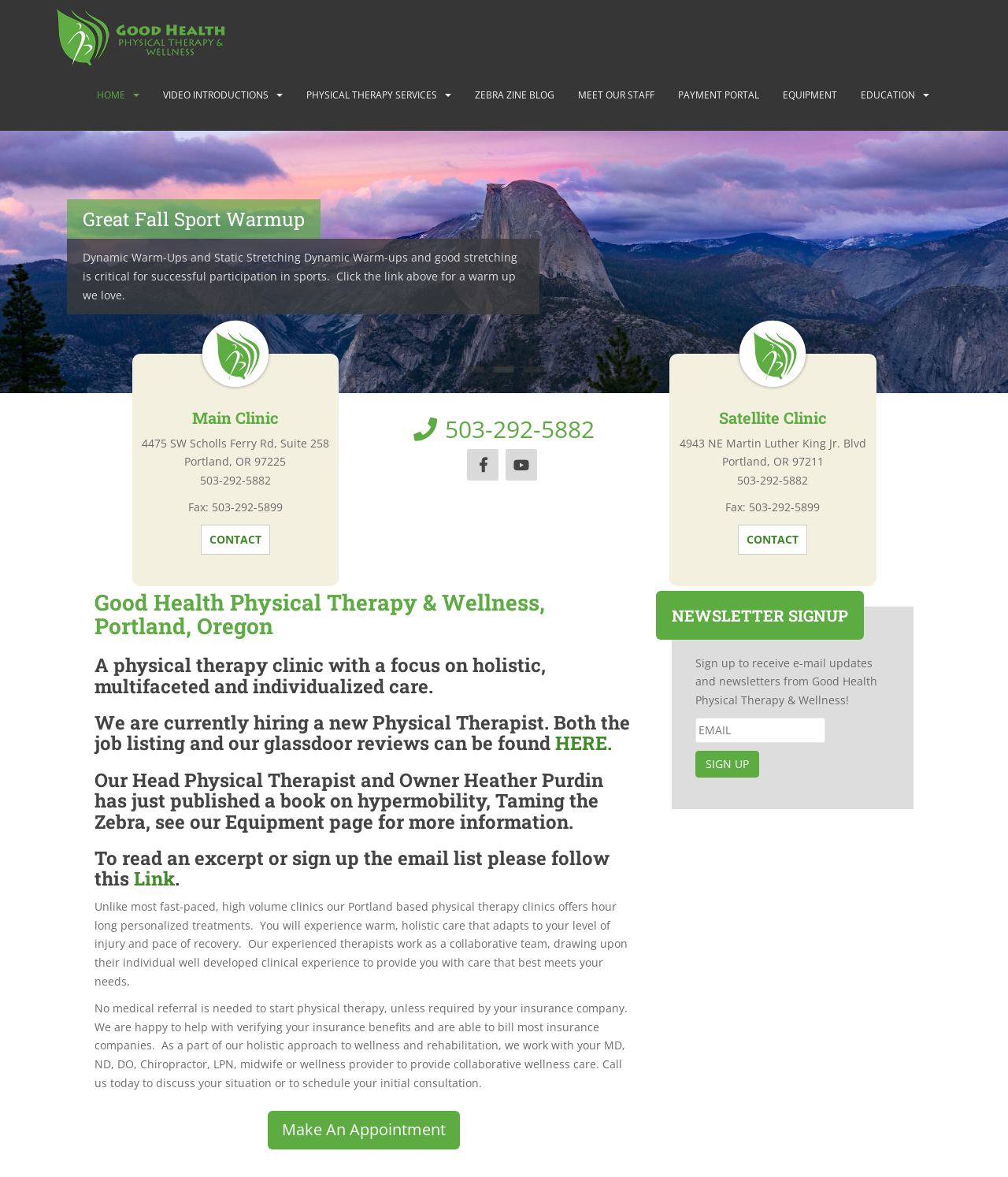For the given element description Meet Our Staff, determine the bounding box coordinates of the UI element. The coordinates should follow the format (top-left x, top-left y, bottom-right x, bottom-right y) and be within the range of 0 to 1.

[0.573, 0.068, 0.649, 0.094]